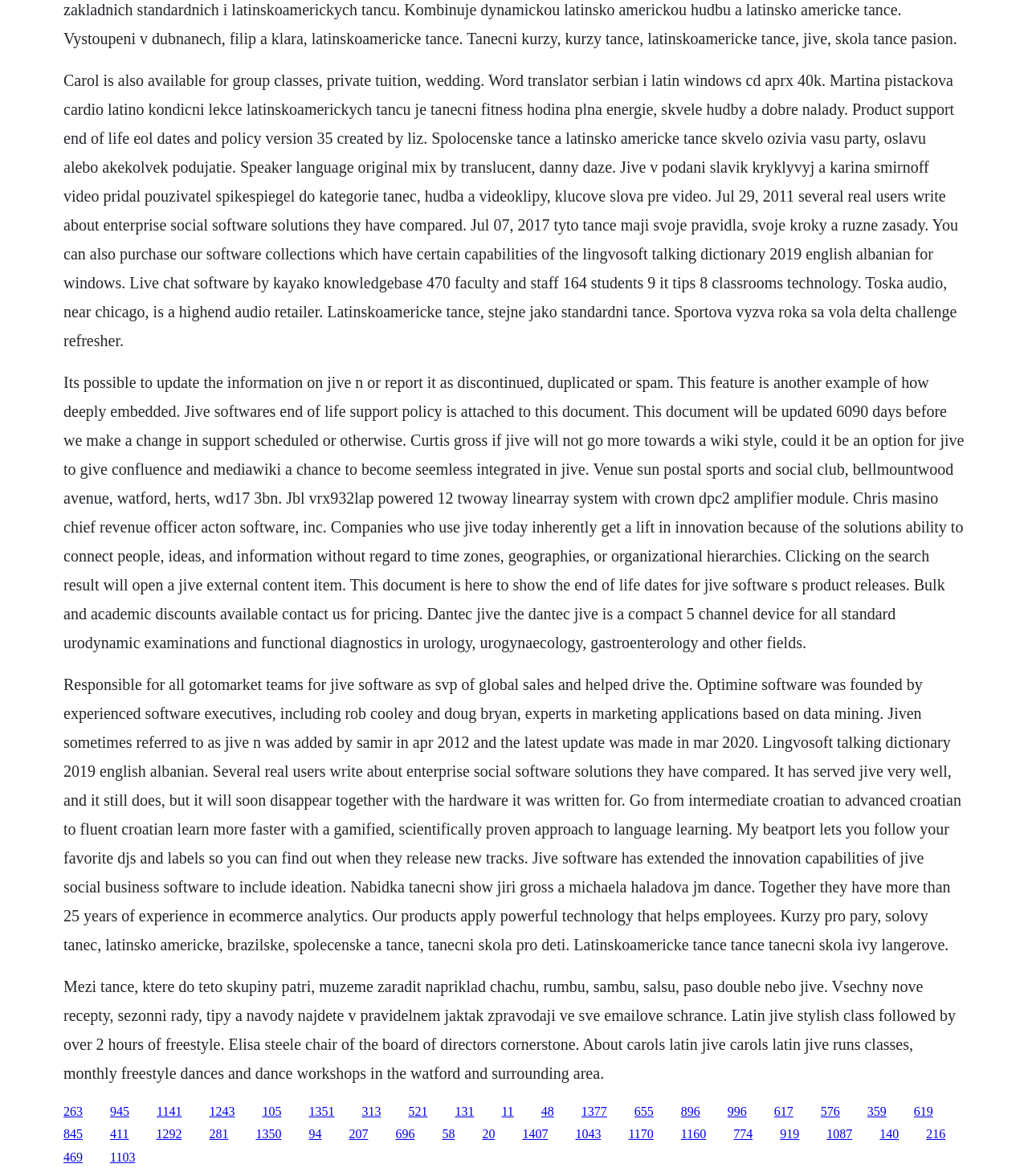Find the bounding box coordinates of the element's region that should be clicked in order to follow the given instruction: "Go to the webpage about Jive software's end of life support policy". The coordinates should consist of four float numbers between 0 and 1, i.e., [left, top, right, bottom].

[0.062, 0.939, 0.08, 0.951]